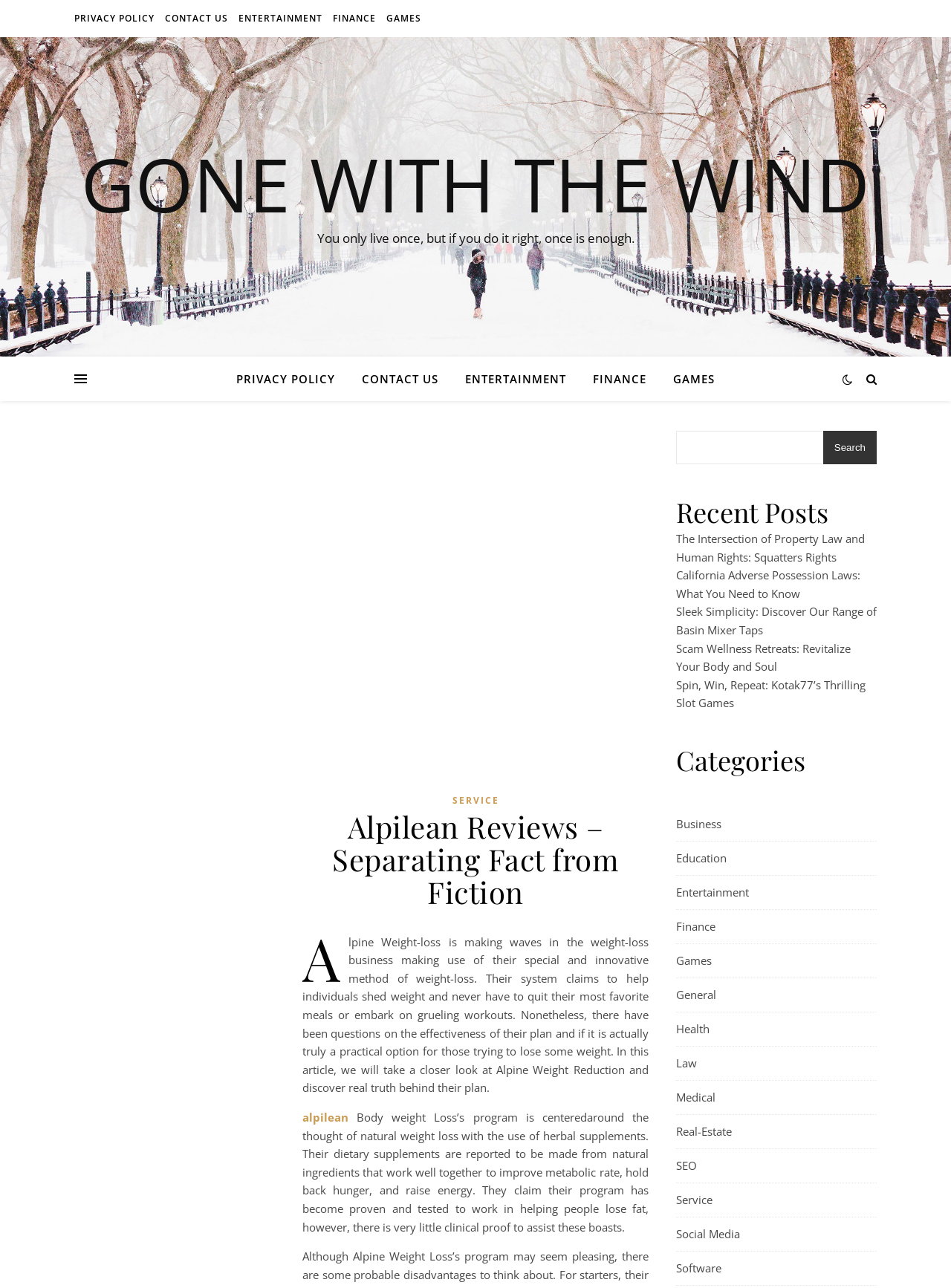Give a one-word or one-phrase response to the question:
What categories are available on this webpage?

Multiple categories